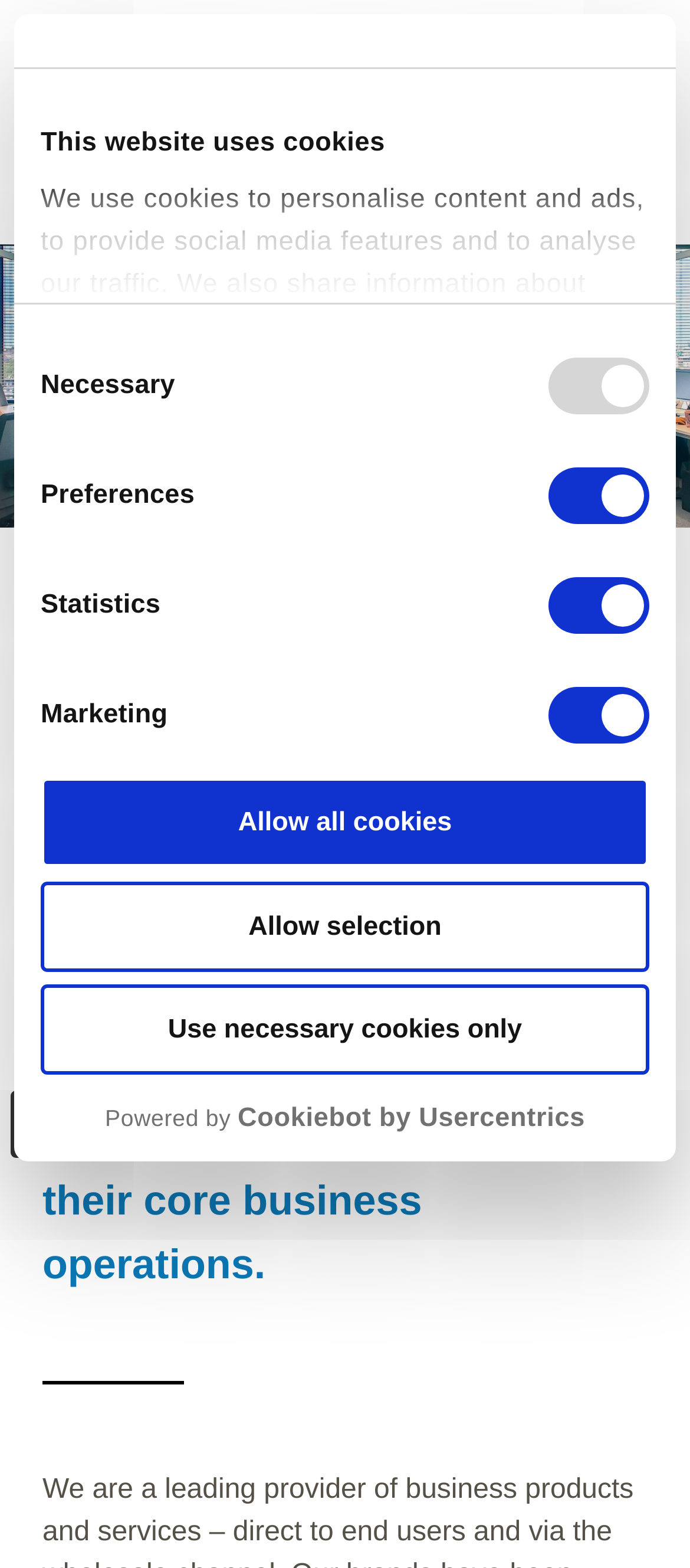Using the provided description: "Use necessary cookies only", find the bounding box coordinates of the corresponding UI element. The output should be four float numbers between 0 and 1, in the format [left, top, right, bottom].

[0.059, 0.628, 0.941, 0.685]